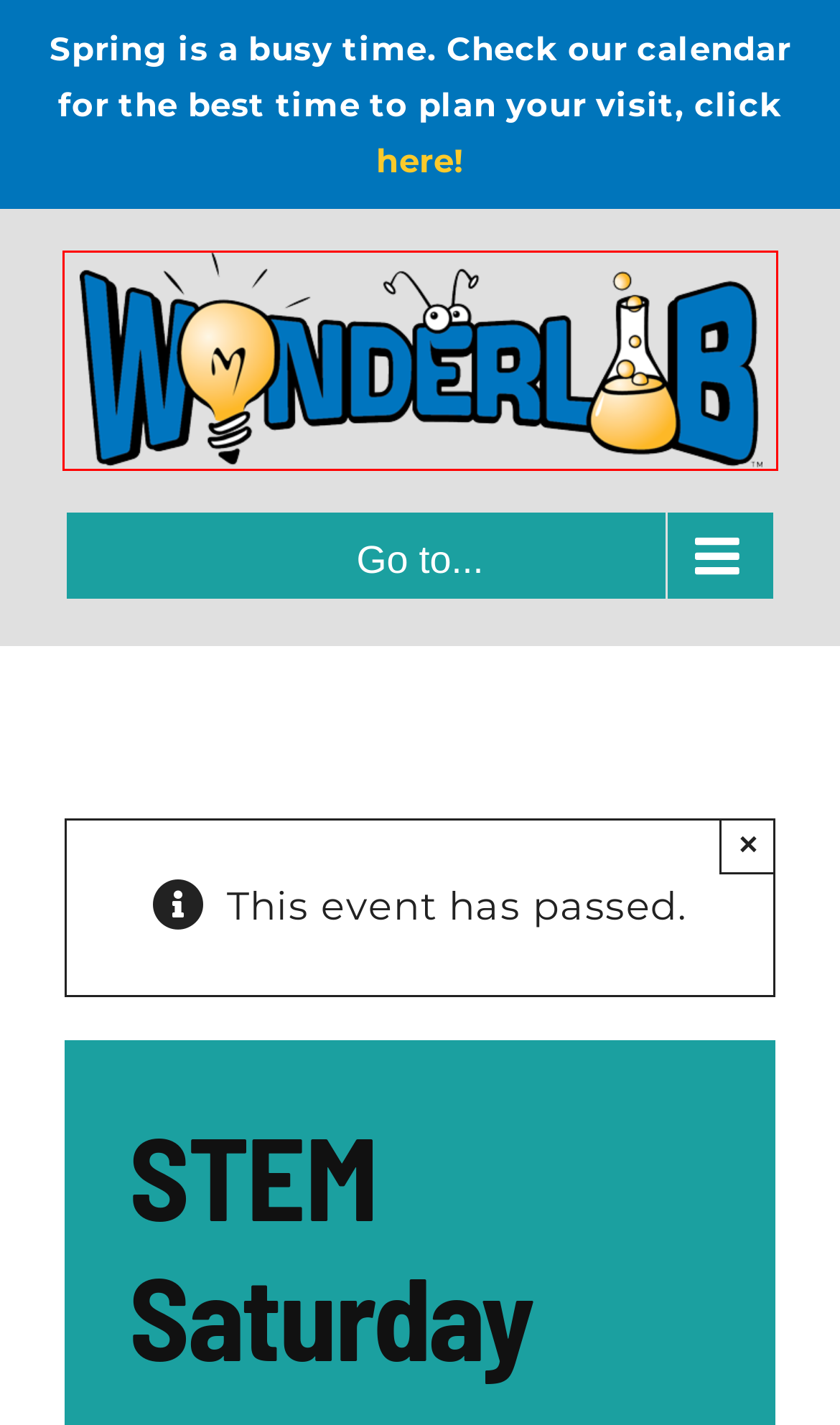Given a webpage screenshot with a UI element marked by a red bounding box, choose the description that best corresponds to the new webpage that will appear after clicking the element. The candidates are:
A. Newsroom - WonderLab
B. Reviews - WonderLab
C. Party & Event Venue Bloomington - WonderLab
D. WonderLab Museum of Science, Health & Technology, Bloomington, IN
E. Plan Your Visit - WonderLab
F. Staff - WonderLab
G. Membership - WonderLab
H. Job Opportunities - WonderLab

D